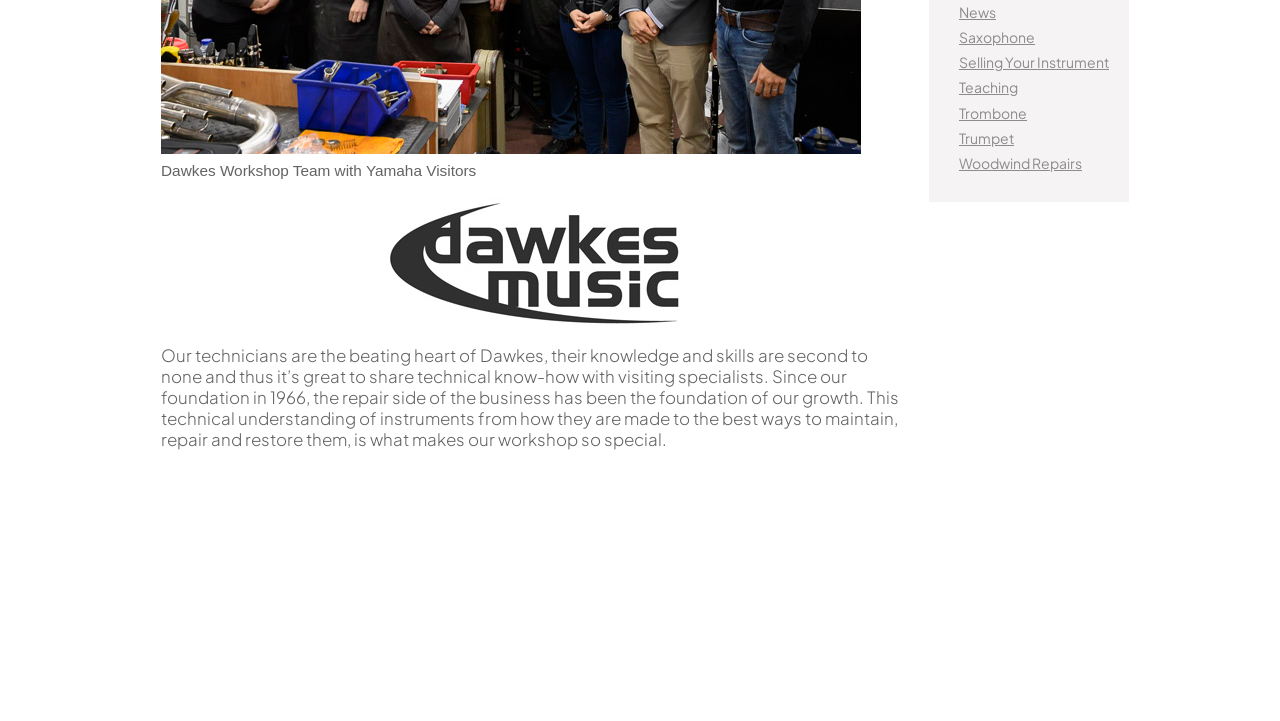Identify the bounding box coordinates for the UI element that matches this description: "Teaching".

[0.749, 0.109, 0.795, 0.134]